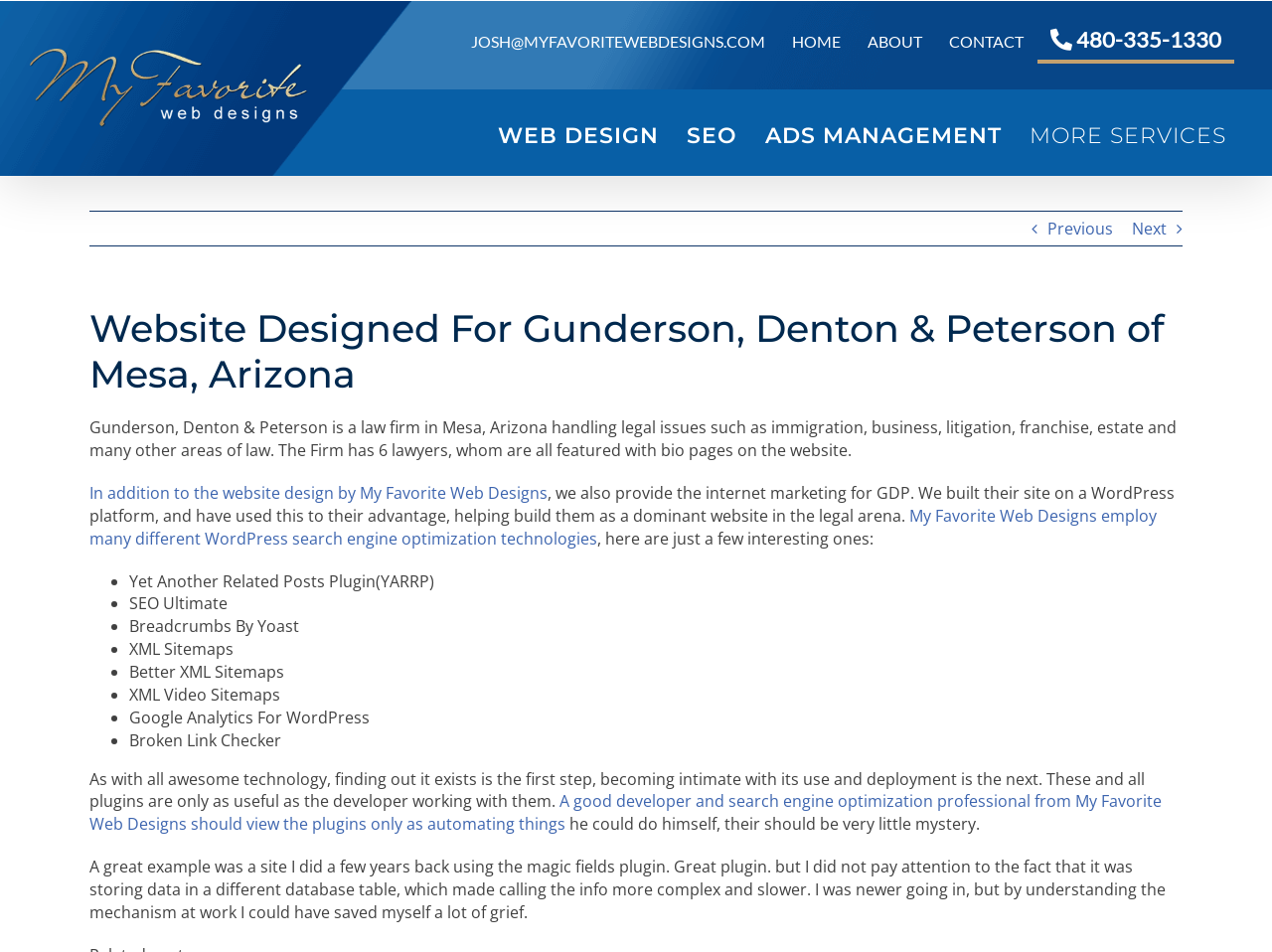Give a detailed account of the webpage, highlighting key information.

The webpage is about Gunderson, Denton & Peterson, a law firm in Mesa, Arizona, and its website designed by My Favorite Web Designs. At the top, there is a navigation menu with links to "JOSH@MYFAVORITEWEBDESIGNS.COM", "HOME", "ABOUT", "CONTACT", and a phone number. To the left of this menu, there is a logo of My Favorite Web Designs.

Below the navigation menu, there is a main menu with links to "WEB DESIGN", "SEO", "ADS MANAGEMENT", and "MORE SERVICES". Next to this menu, there are links to navigate to the previous and next pages.

The main content of the webpage is divided into sections. The first section has a heading that reads "Website Designed For Gunderson, Denton & Peterson of Mesa, Arizona". Below this heading, there is a paragraph describing the law firm and its services. The paragraph is followed by a link to a bio page and a description of the website design and internet marketing services provided by My Favorite Web Designs.

The next section lists various WordPress search engine optimization technologies used by My Favorite Web Designs, including "Yet Another Related Posts Plugin (YARRP)", "SEO Ultimate", "Breadcrumbs By Yoast", and others. Each technology is listed with a bullet point.

The final section of the webpage contains a passage discussing the importance of understanding how these technologies work and how a good developer and search engine optimization professional should view these plugins as automating tasks. The passage also includes a personal anecdote about a website project that used the magic fields plugin.